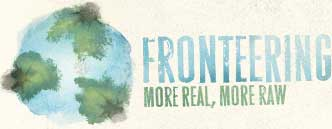What is the purpose of the design?
We need a detailed and meticulous answer to the question.

The caption explains that the design aims to 'inspire travelers to engage deeply with the world around them', implying that the purpose of the design is to motivate people to explore and connect with their surroundings.